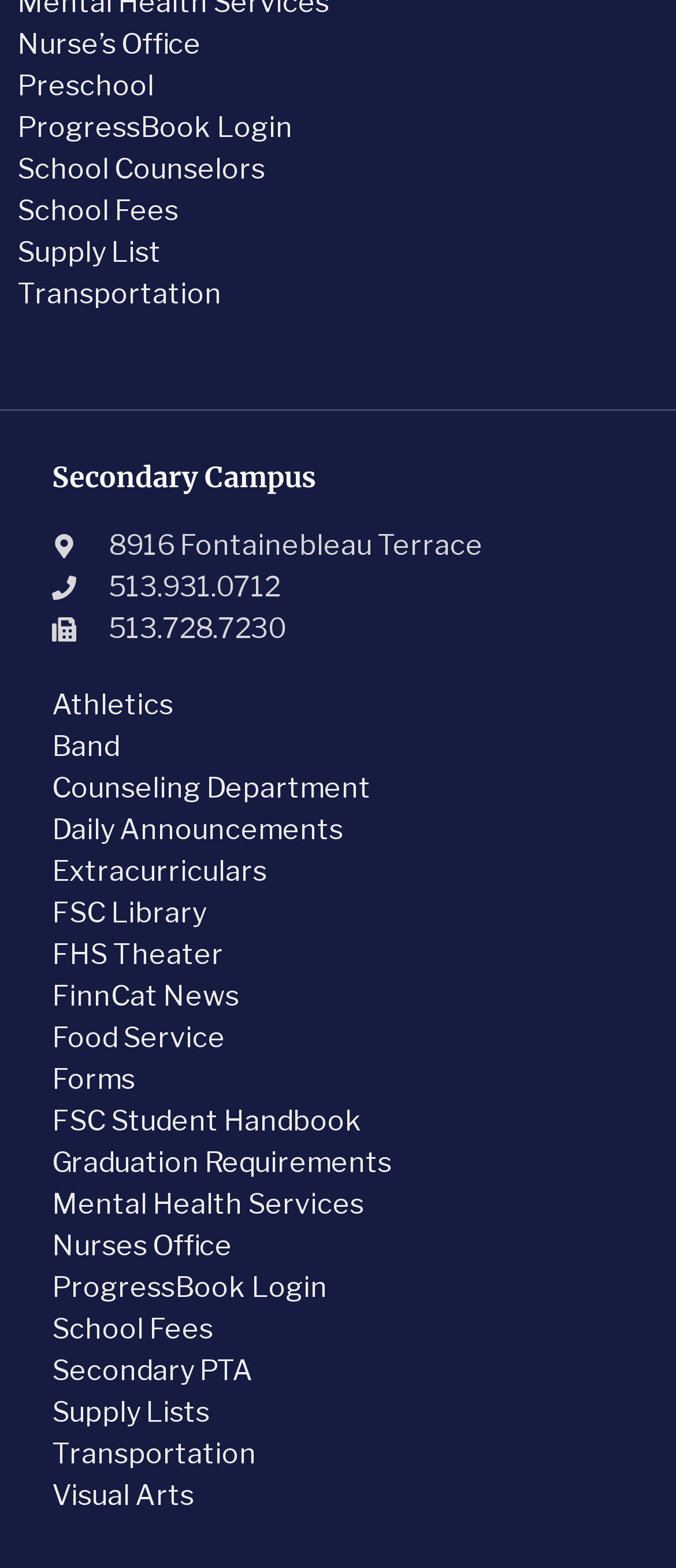Identify the bounding box for the described UI element: "Daily Announcements".

[0.077, 0.519, 0.508, 0.54]